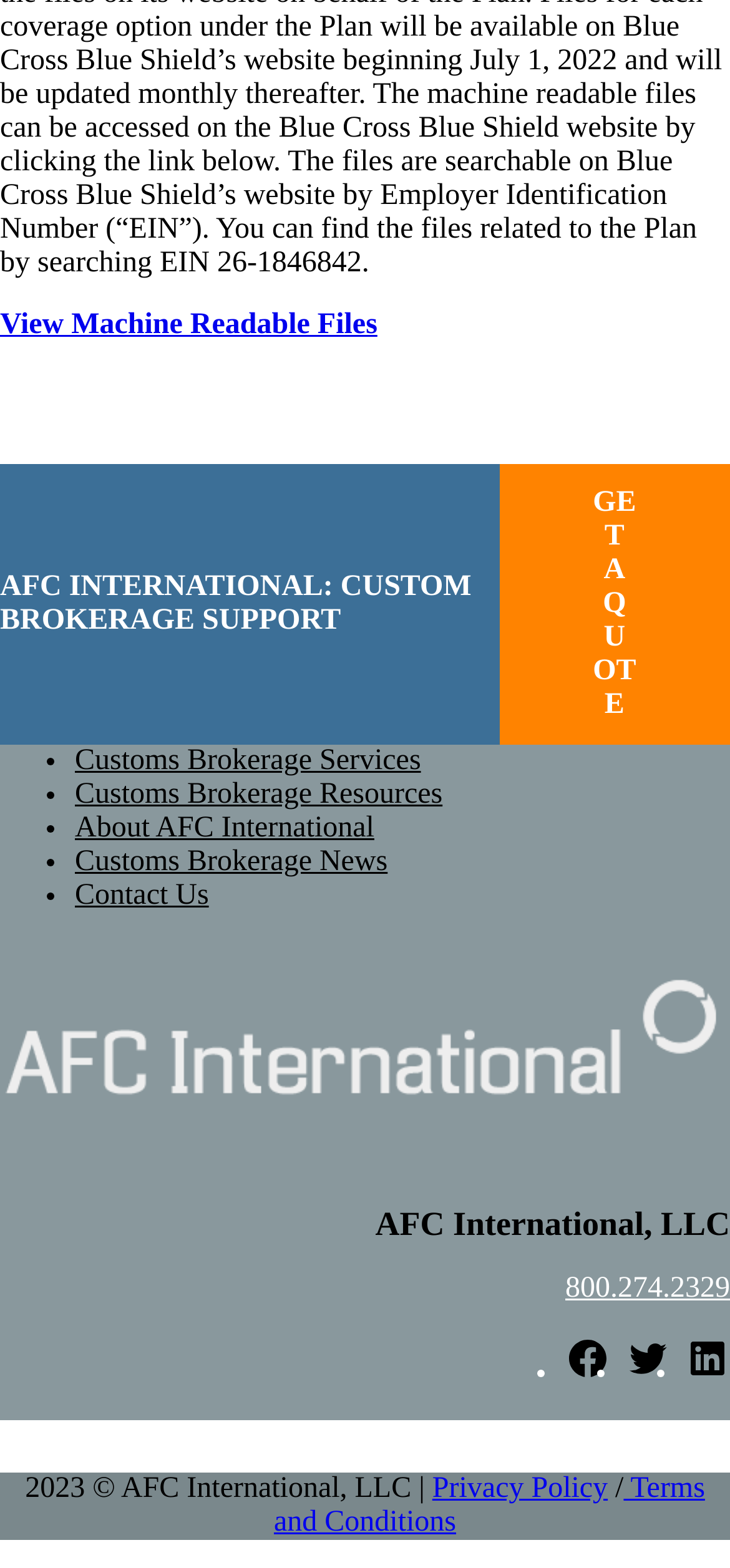Identify the bounding box coordinates of the element that should be clicked to fulfill this task: "Visit Customs Brokerage Services". The coordinates should be provided as four float numbers between 0 and 1, i.e., [left, top, right, bottom].

[0.103, 0.475, 0.577, 0.496]